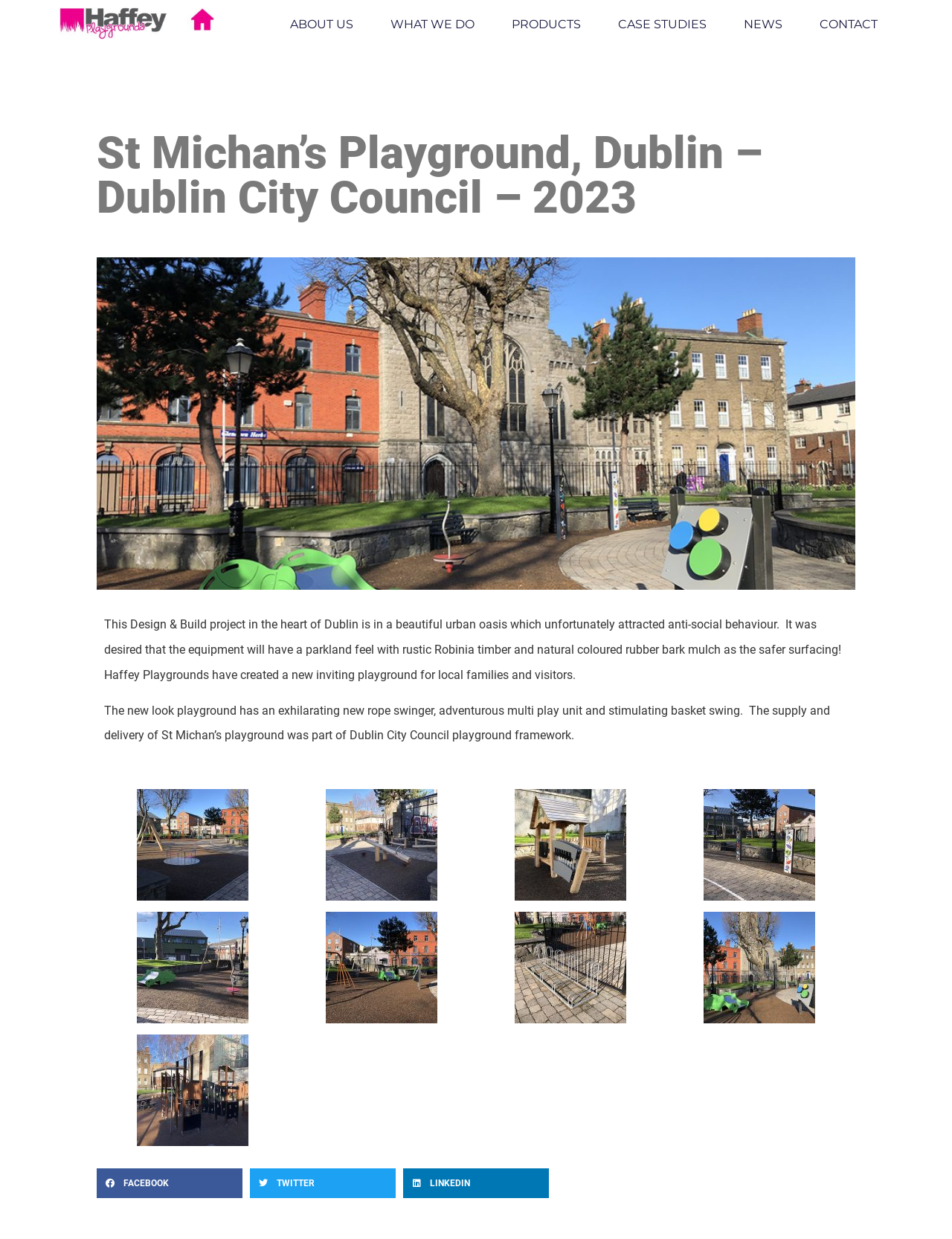Determine the bounding box coordinates of the area to click in order to meet this instruction: "Read the case study".

[0.649, 0.006, 0.742, 0.034]